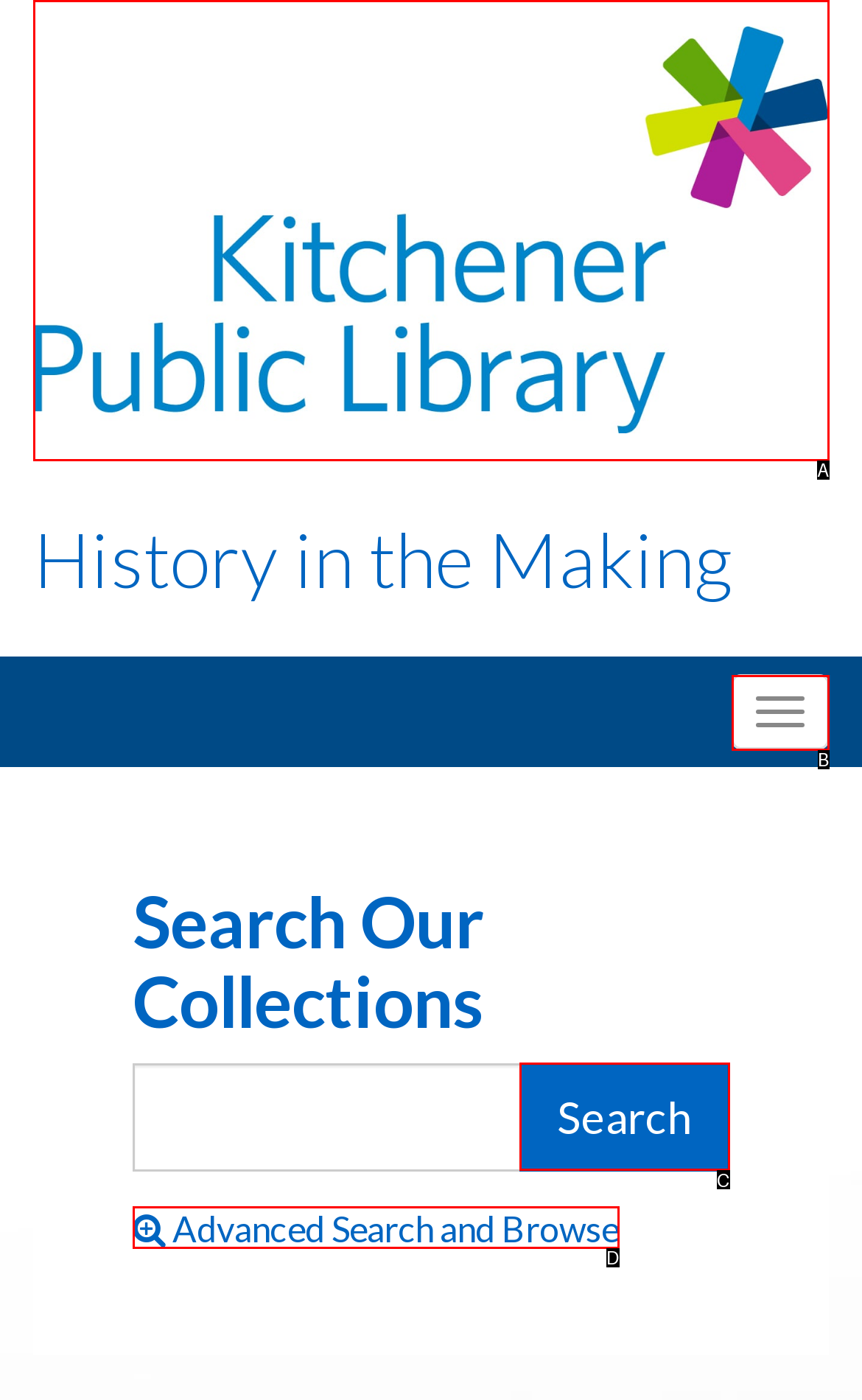Match the following description to a UI element: Search
Provide the letter of the matching option directly.

C